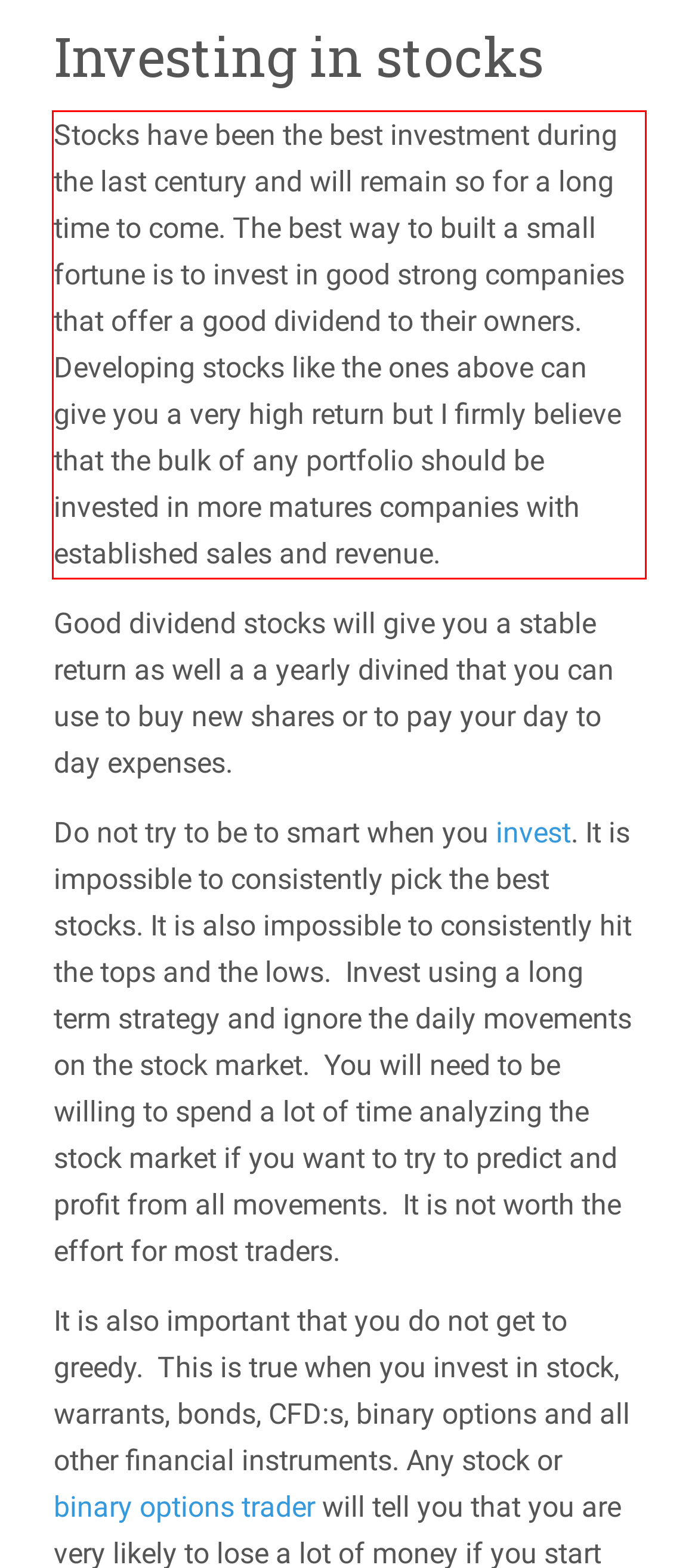Given the screenshot of a webpage, identify the red rectangle bounding box and recognize the text content inside it, generating the extracted text.

Stocks have been the best investment during the last century and will remain so for a long time to come. The best way to built a small fortune is to invest in good strong companies that offer a good dividend to their owners. Developing stocks like the ones above can give you a very high return but I firmly believe that the bulk of any portfolio should be invested in more matures companies with established sales and revenue.